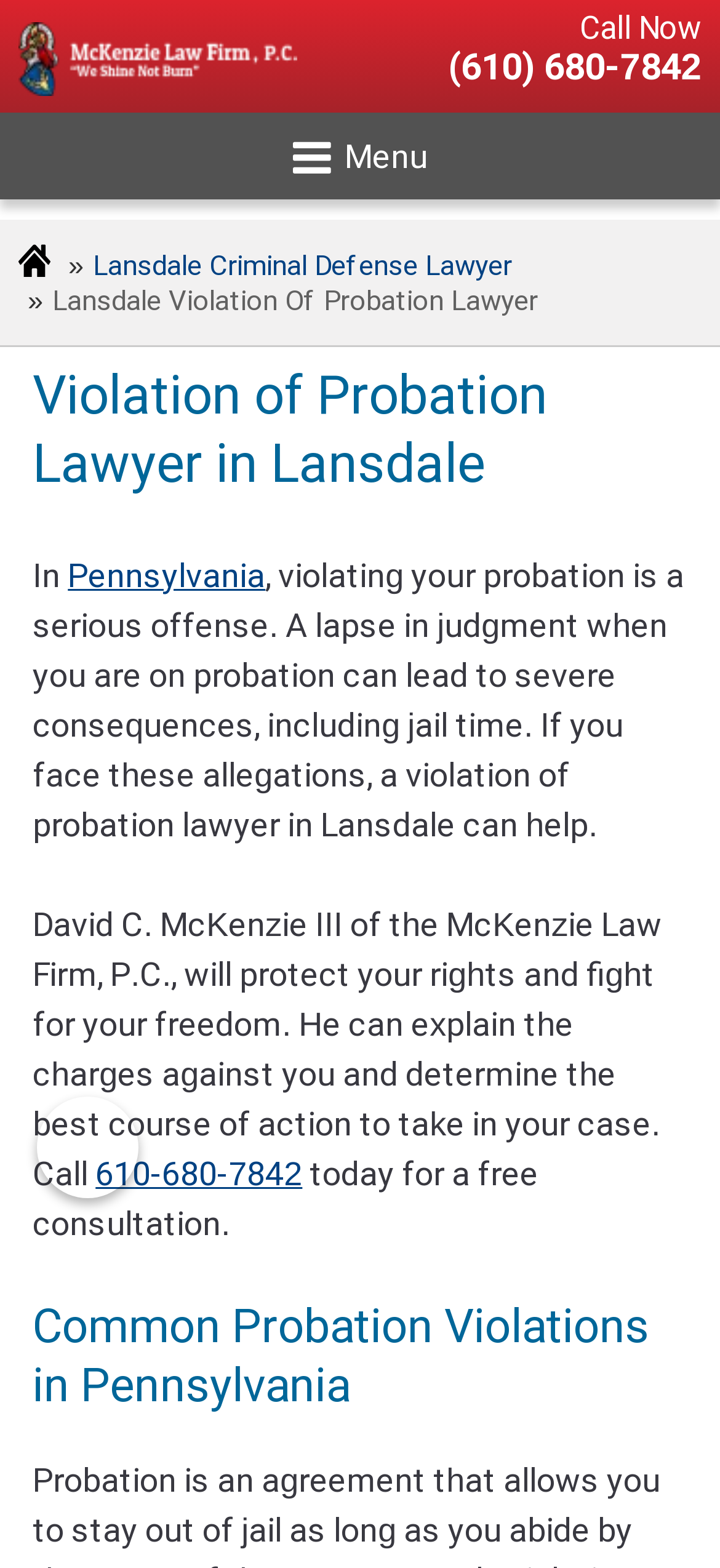Write a detailed summary of the webpage, including text, images, and layout.

The webpage is about a law firm, specifically a violation of probation lawyer in Lansdale, PA. At the top left corner, there is a logo of Attorney David McKenzie, accompanied by a link to the law firm's homepage. To the right of the logo, there is a call-to-action button "Call Now" with the phone number (610) 680-7842. Below the logo, there is a menu link.

The main content of the webpage is divided into sections. The first section has a heading "Violation of Probation Lawyer in Lansdale" and explains the consequences of violating probation in Pennsylvania. The text describes how a violation of probation lawyer can help protect one's rights and fight for their freedom.

Below this section, there is a heading "Common Probation Violations in Pennsylvania", but the content is not provided. On the right side of the page, there is a "Call Now" button. Throughout the page, there are several links to other pages, including the law firm's homepage and a link to a Lansdale criminal defense lawyer page.